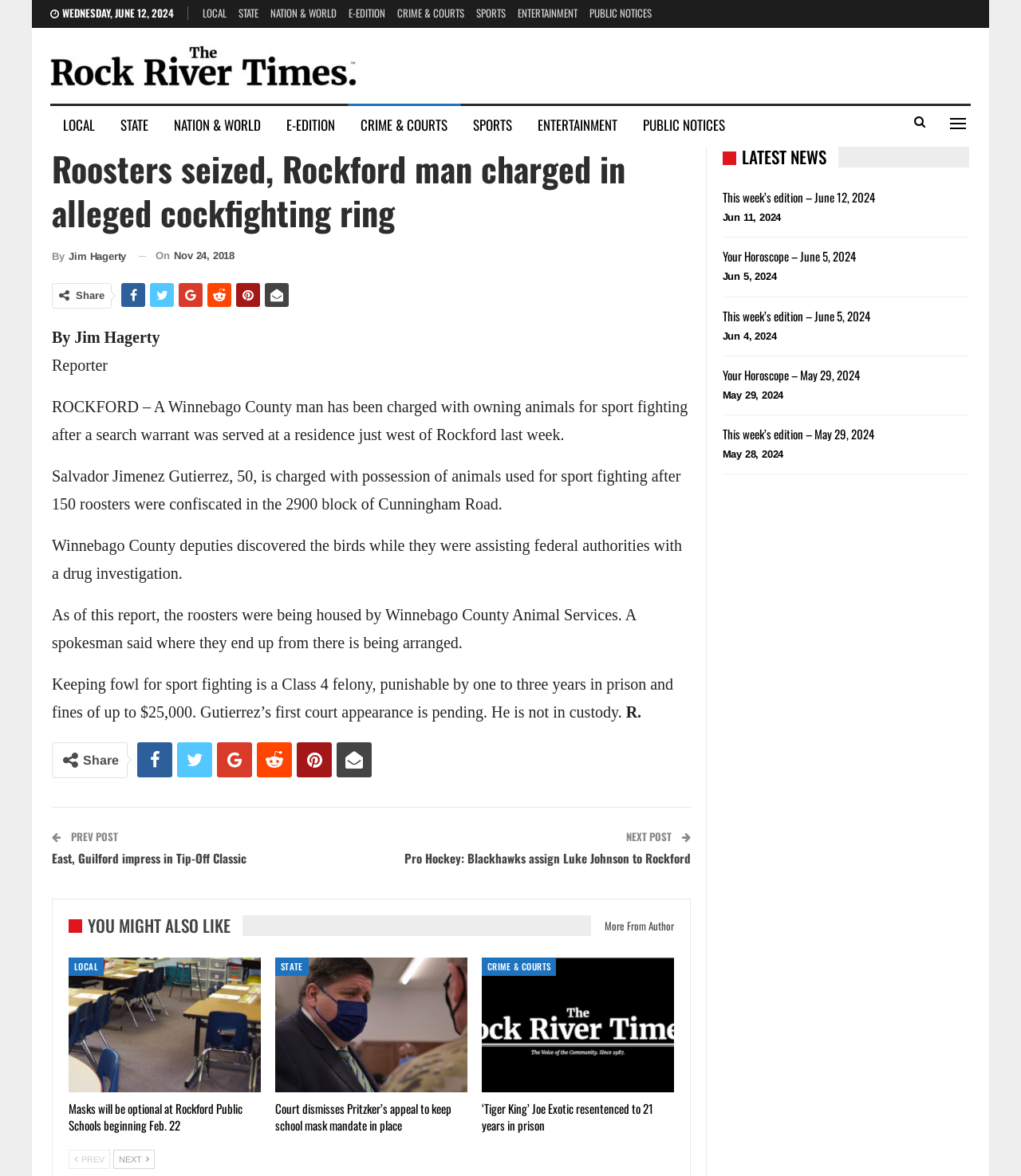Please identify the bounding box coordinates of the element's region that needs to be clicked to fulfill the following instruction: "View the next post". The bounding box coordinates should consist of four float numbers between 0 and 1, i.e., [left, top, right, bottom].

[0.396, 0.722, 0.676, 0.737]